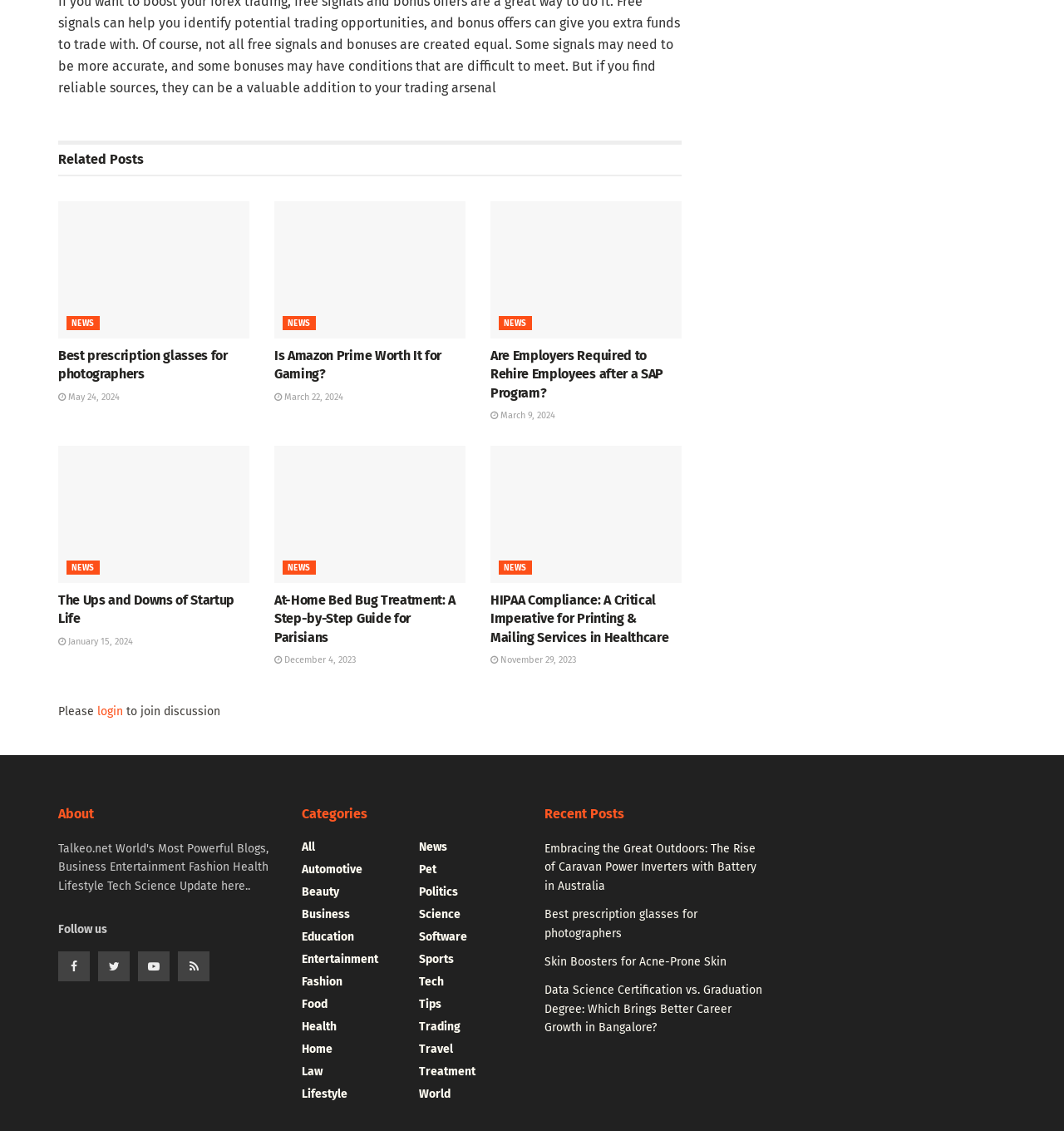Provide a single word or phrase to answer the given question: 
What is the date of the article 'At-Home Bed Bug Treatment: A Step-by-Step Guide for Parisians'?

December 4, 2023